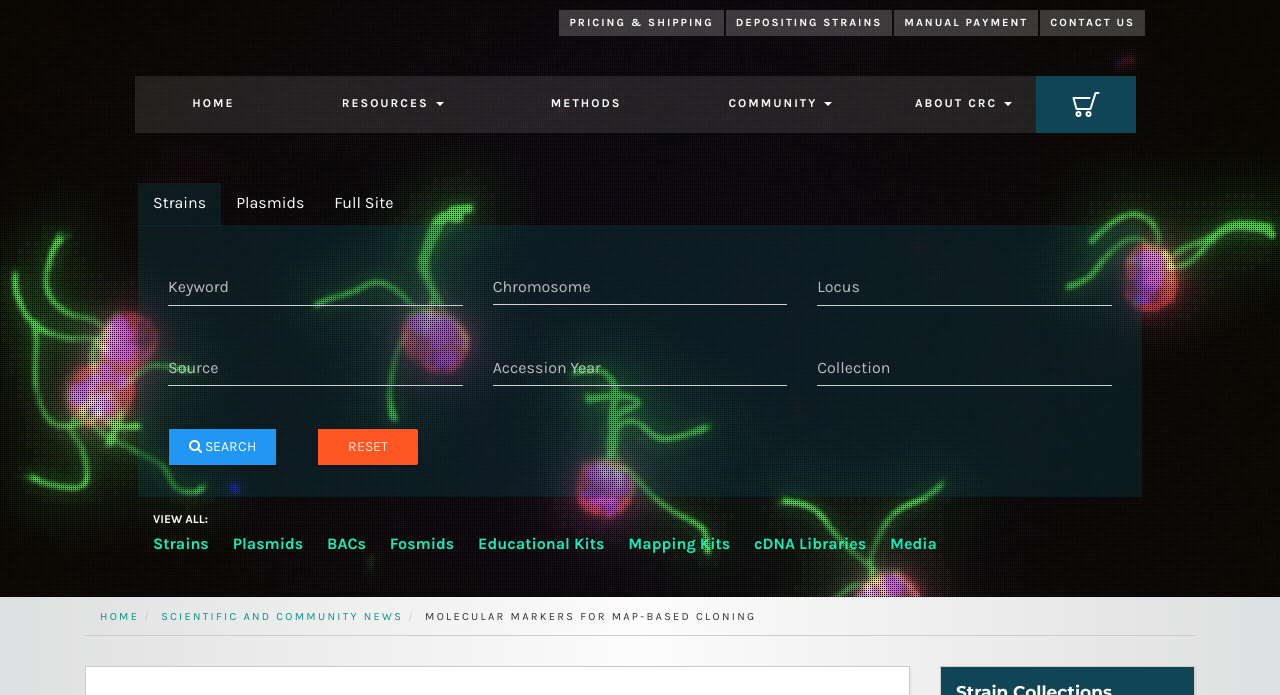Predict the bounding box of the UI element based on this description: "Scientific and Community News".

[0.126, 0.877, 0.315, 0.896]